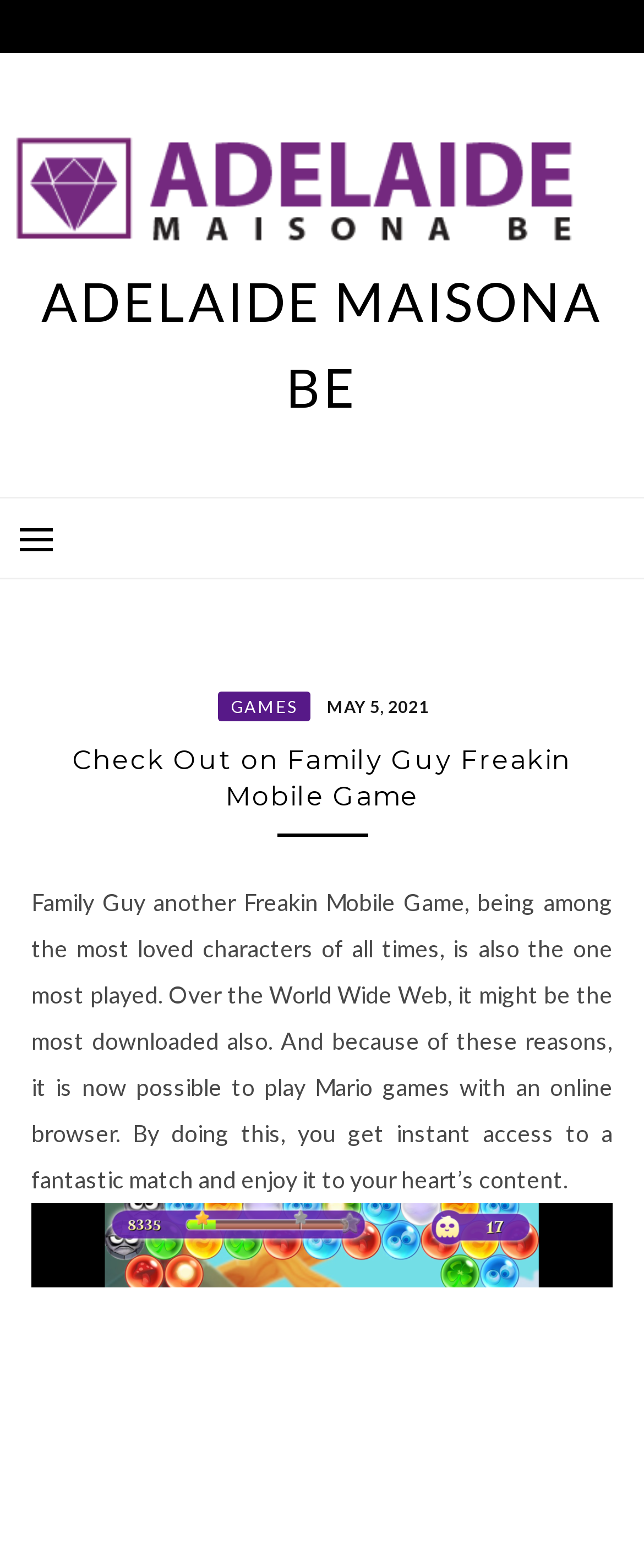How many links are present in the primary menu?
Examine the webpage screenshot and provide an in-depth answer to the question.

The primary menu has three link elements: 'GAMES', 'MAY 5, 2021', and 'ADELAIDE MAISONA BE'. These links are children of the HeaderAsNonLandmark element.